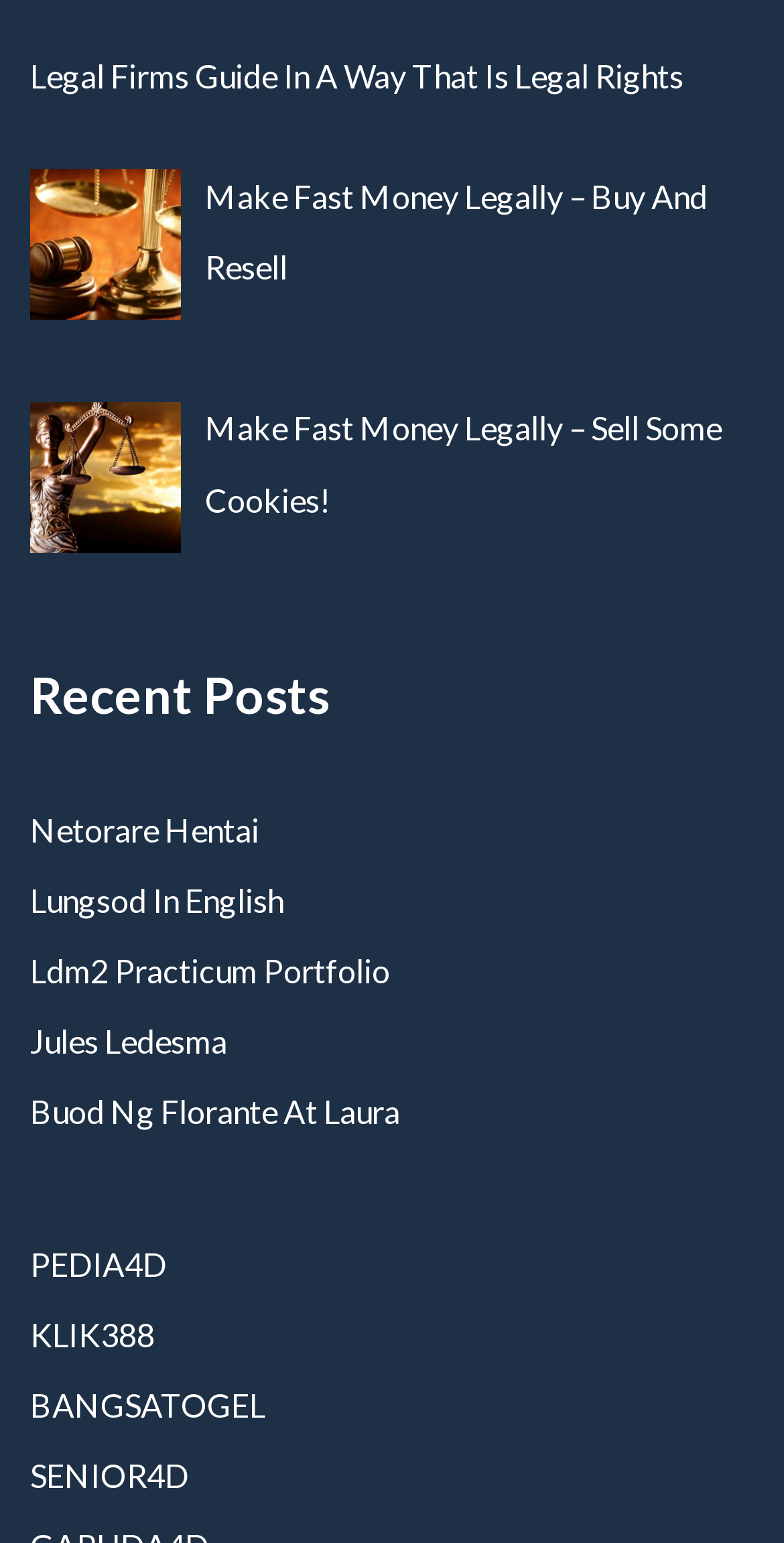Identify the bounding box coordinates of the region I need to click to complete this instruction: "View recent posts".

None